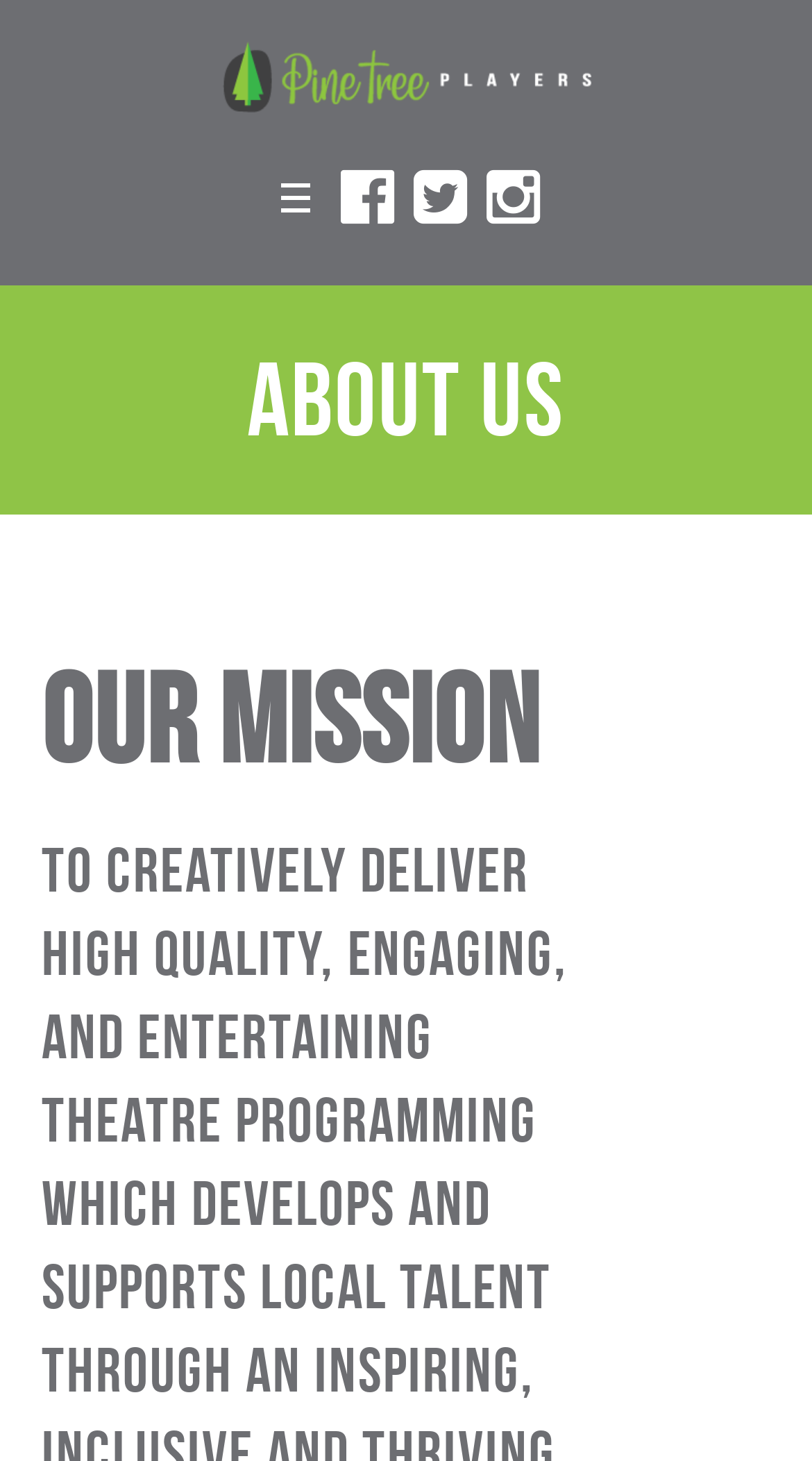Please provide a short answer using a single word or phrase for the question:
What is the second heading on the page?

Our Mission